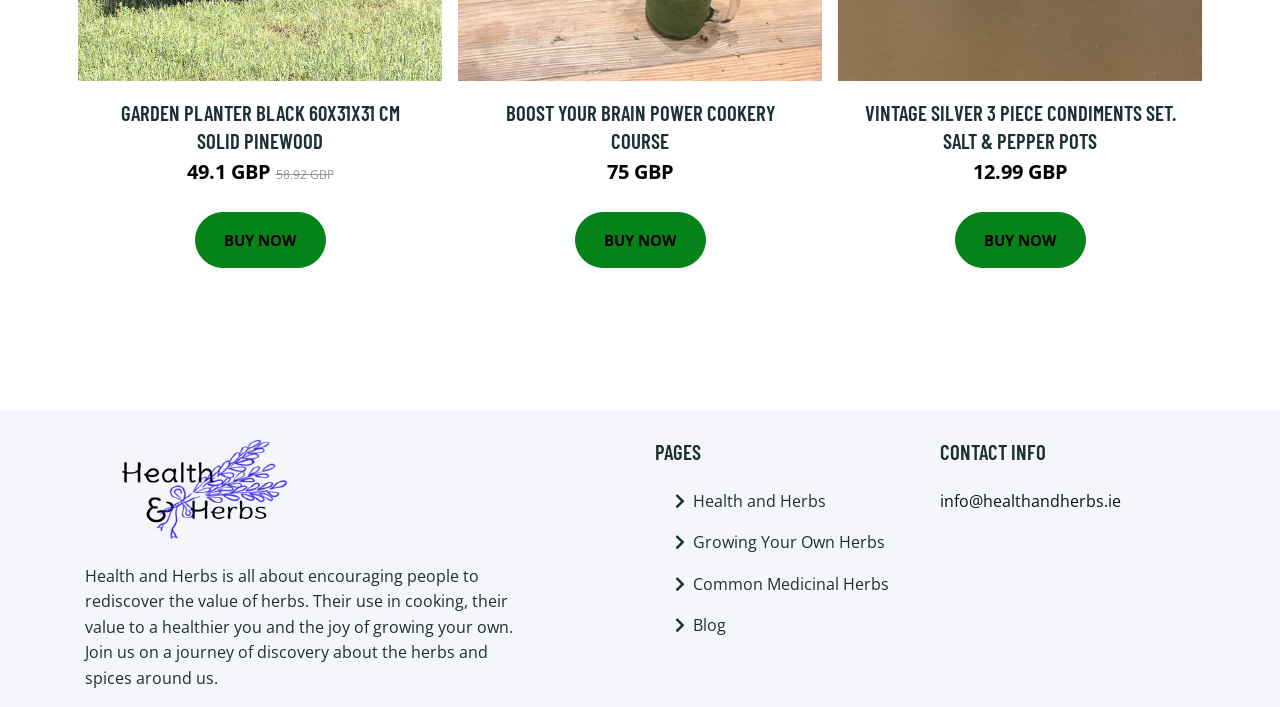What are the categories listed under 'PAGES'?
Based on the image, answer the question with as much detail as possible.

I listed the categories by looking at the link elements under the 'PAGES' section, which display the categories as 'Health and Herbs', 'Growing Your Own Herbs', 'Common Medicinal Herbs', and 'Blog'.